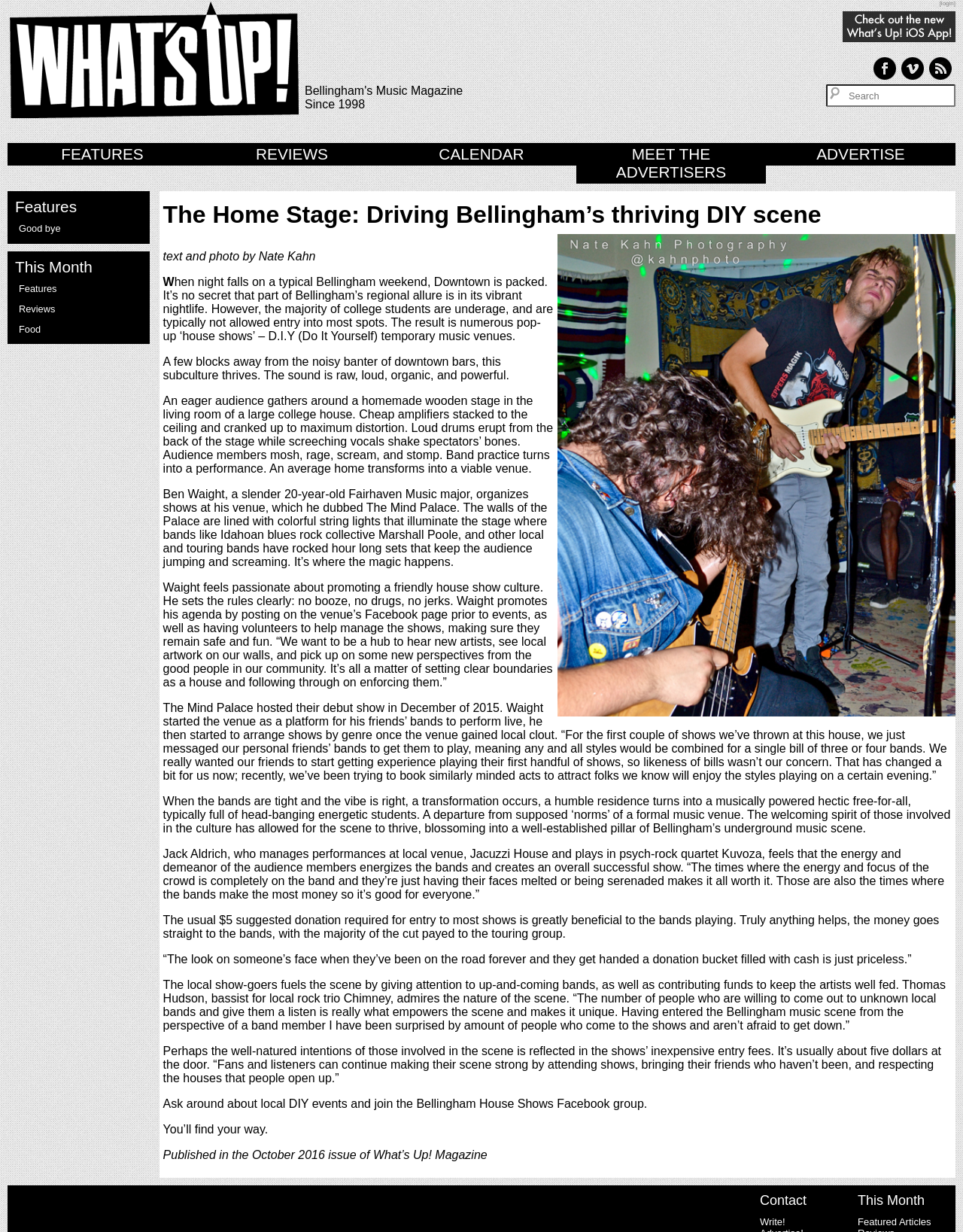Please locate the bounding box coordinates of the element that needs to be clicked to achieve the following instruction: "Click on the What's Up! logo". The coordinates should be four float numbers between 0 and 1, i.e., [left, top, right, bottom].

[0.008, 0.087, 0.31, 0.098]